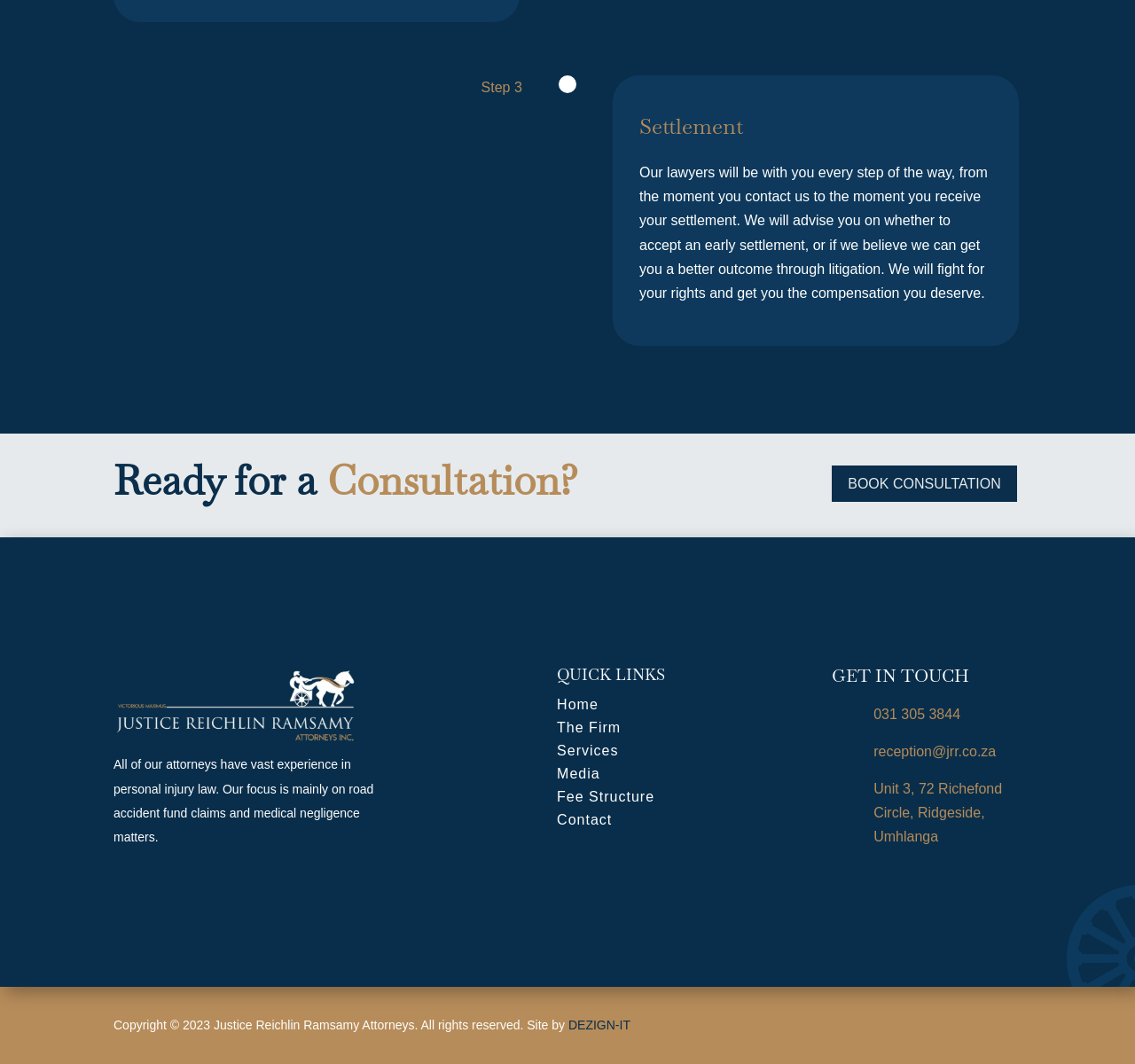Can you specify the bounding box coordinates of the area that needs to be clicked to fulfill the following instruction: "Book a consultation"?

[0.733, 0.438, 0.896, 0.472]